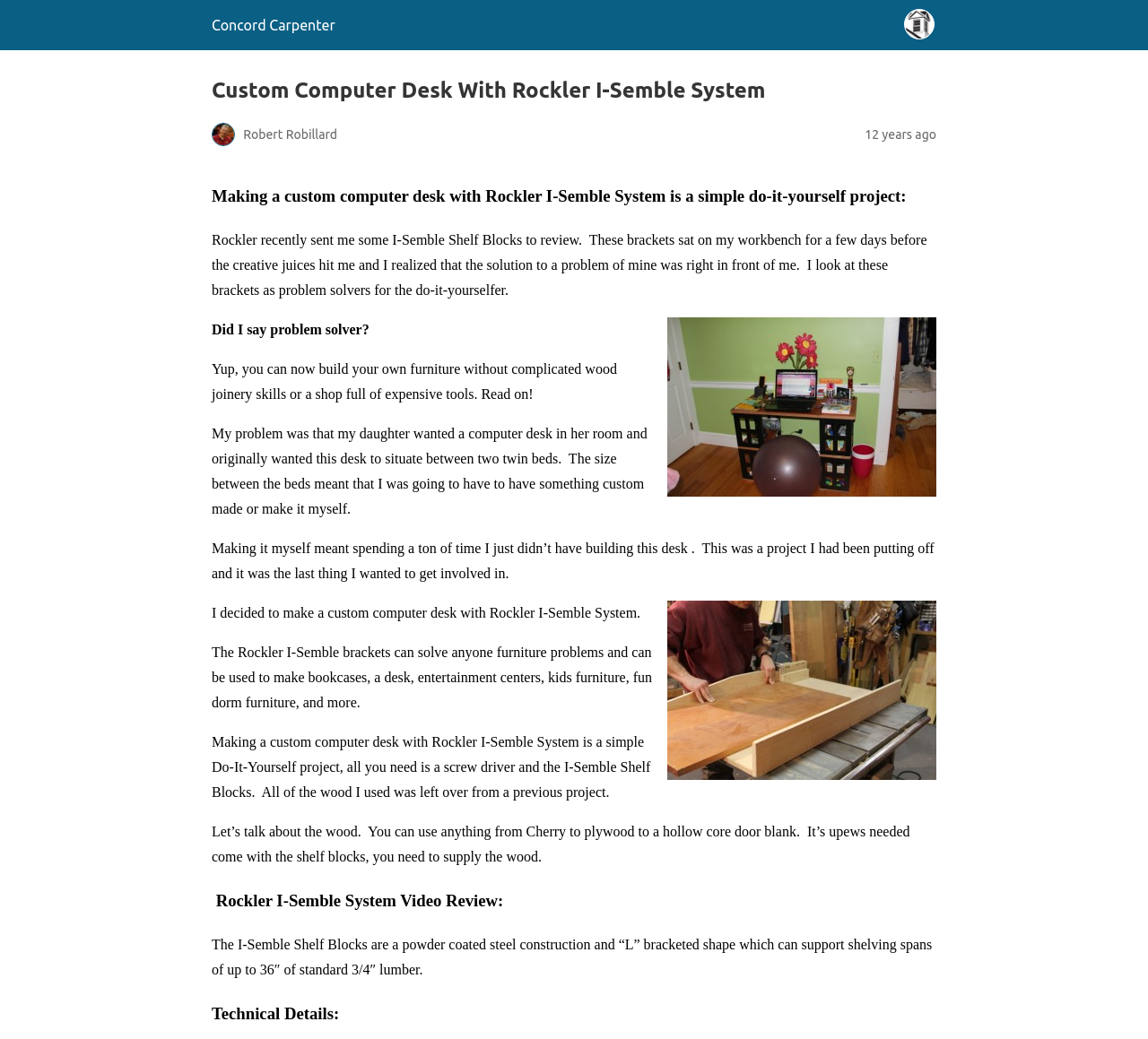Respond with a single word or phrase to the following question: What is the purpose of Rockler I-Semble System?

Solve furniture problems